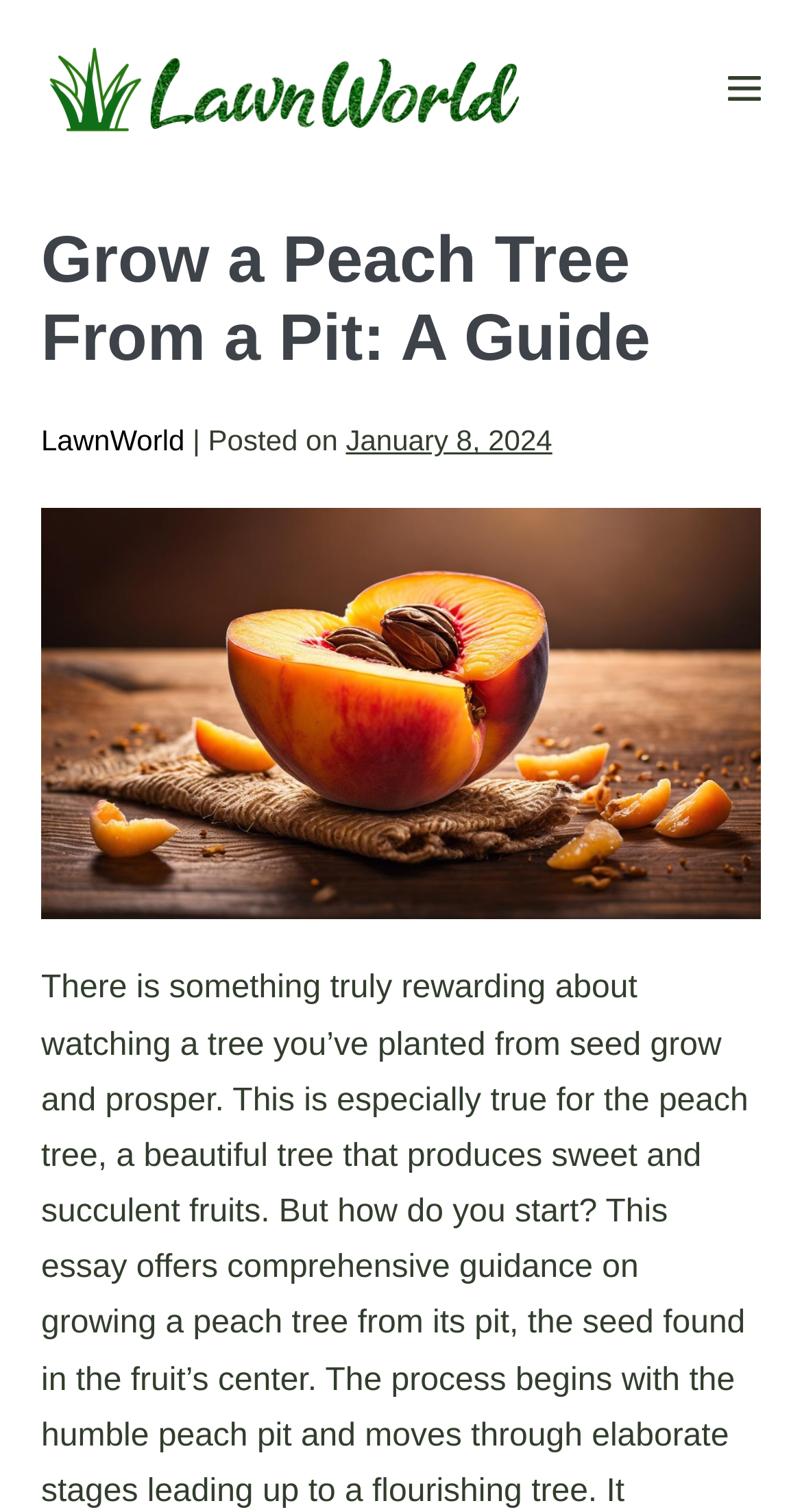Consider the image and give a detailed and elaborate answer to the question: 
What is the date of the post?

The date of the post can be found below the title of the webpage, where it says 'Posted on January 8, 2024'.